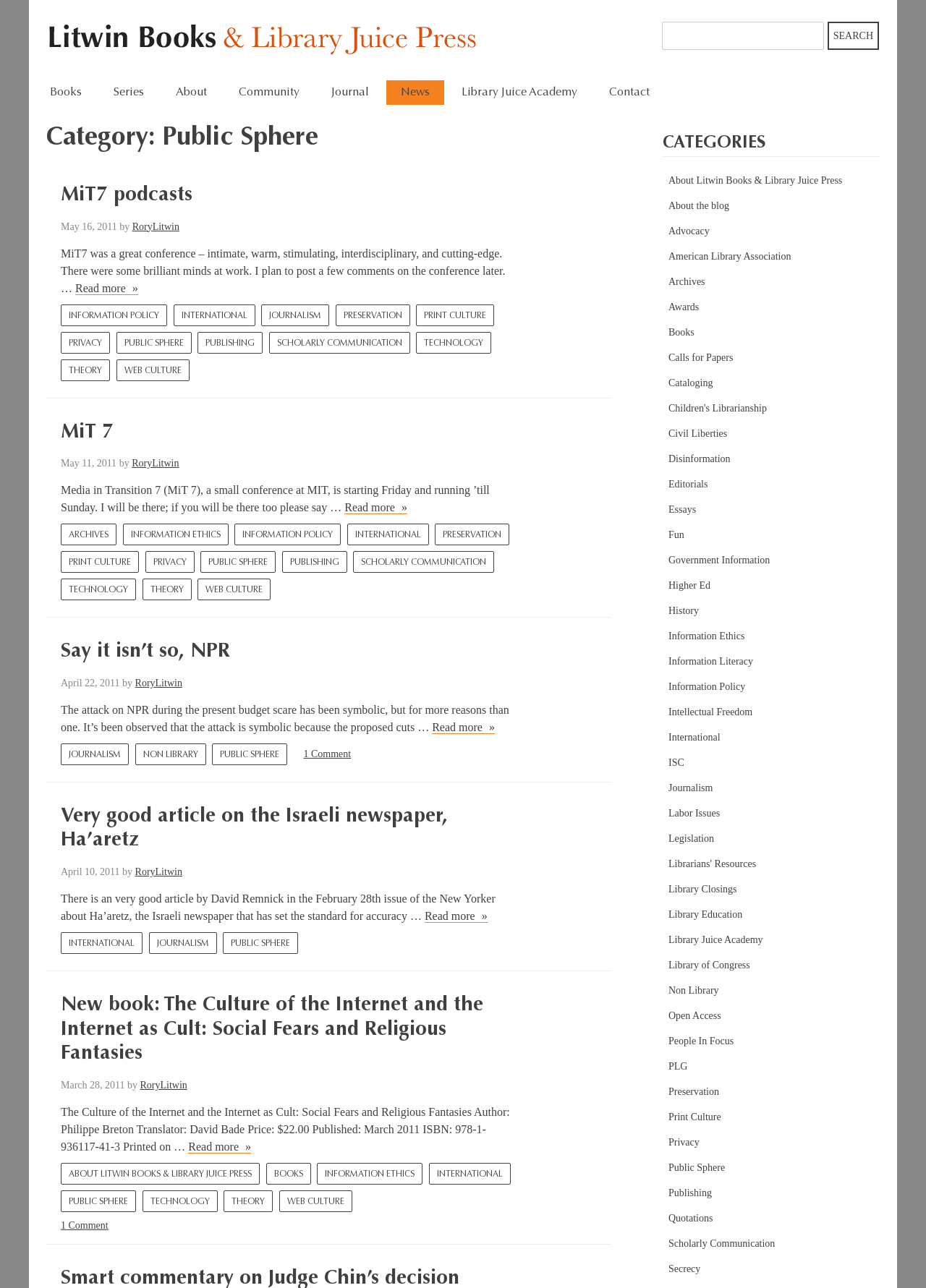What is the search function for?
Please provide a comprehensive answer based on the details in the screenshot.

The search function is located at the top right of the webpage, with a label 'Search for:' and a search box. It is likely used to search for content within the website.